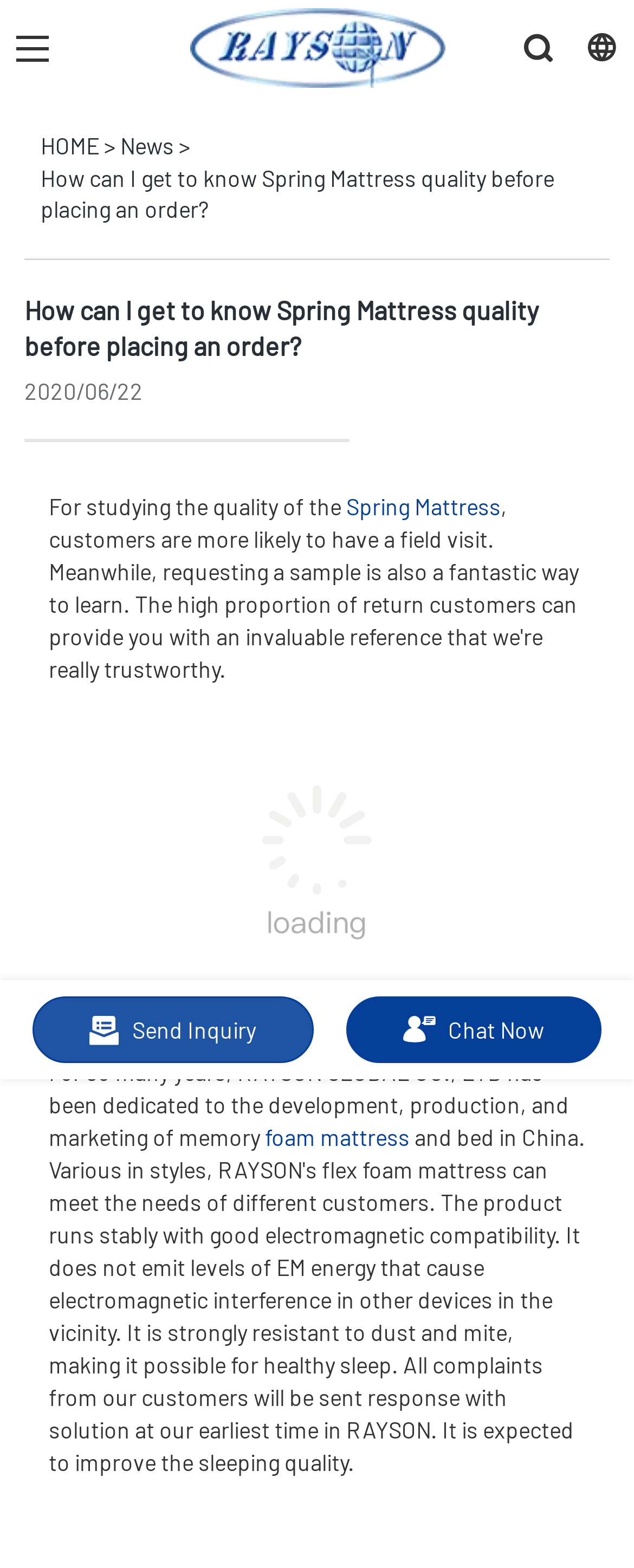What is the date of the article?
We need a detailed and meticulous answer to the question.

The date of the article can be found below the main heading, where it is written as '2020/06/22'.